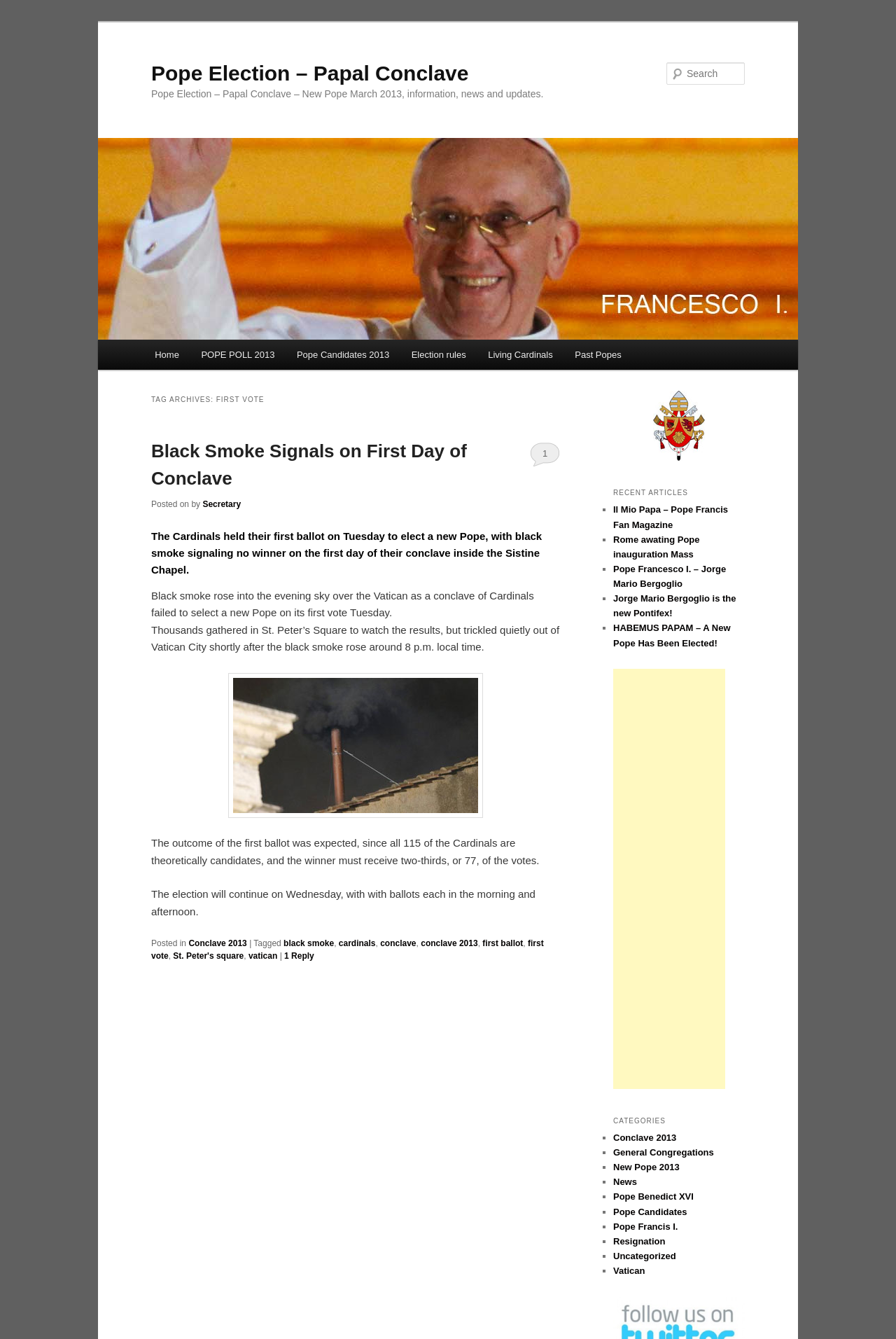What is the significance of the black smoke image?
Please answer the question with a detailed and comprehensive explanation.

The image of black smoke is accompanied by an article that discusses the first day of the conclave, and how the black smoke signals that no winner was chosen on the first day. This suggests that the image is being used to illustrate the concept of black smoke being used to signal the lack of a winner in the papal conclave.